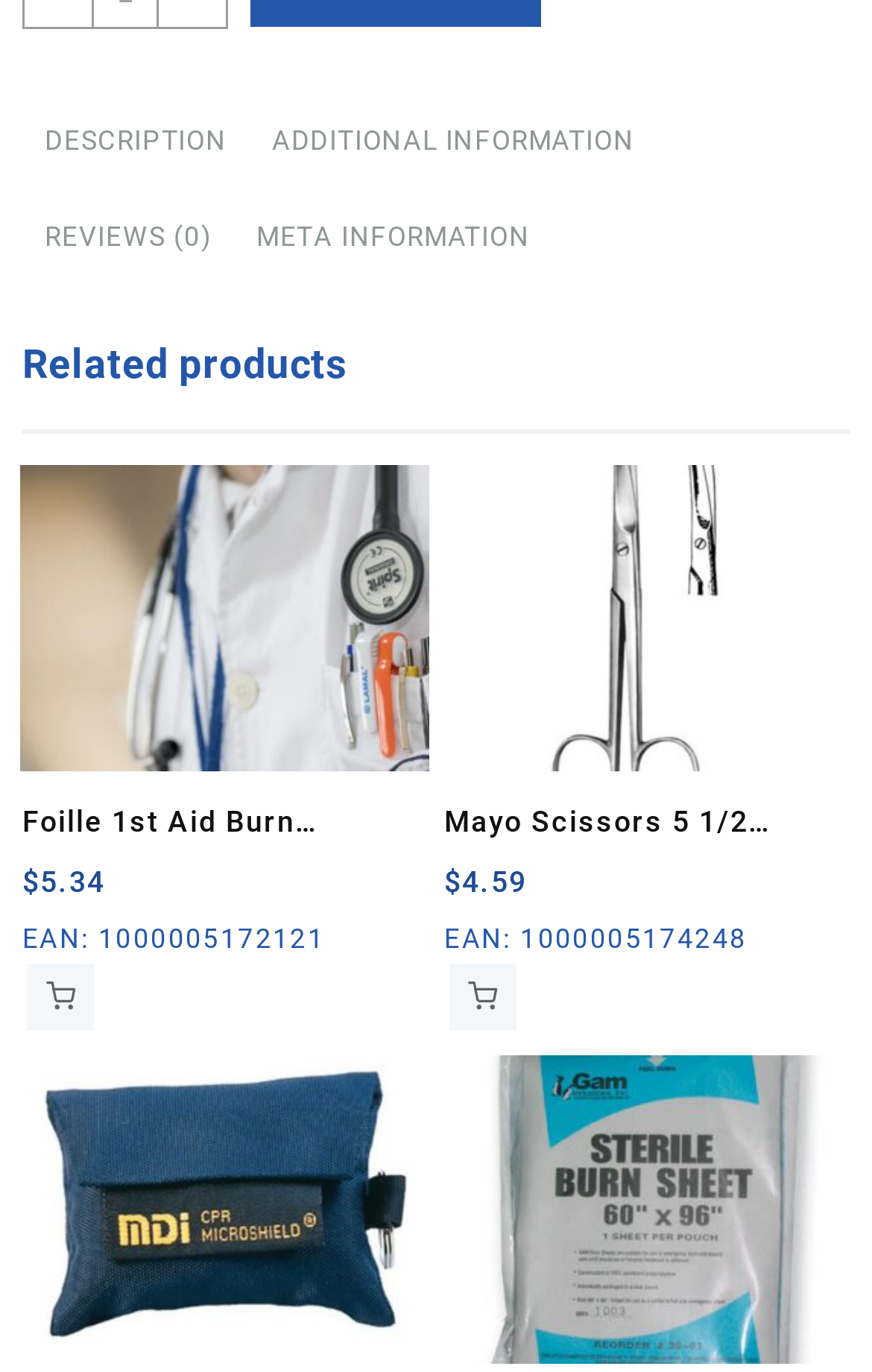Determine the bounding box coordinates of the clickable element to complete this instruction: "Click on the REVIEWS (0) tab". Provide the coordinates in the format of four float numbers between 0 and 1, [left, top, right, bottom].

[0.026, 0.14, 0.268, 0.21]